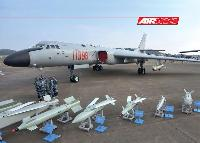Capture every detail in the image and describe it fully.

The image features a Xian H-6K bomber, designated as 11098, prominently displayed alongside an array of guided missiles and munitions on the tarmac. The aircraft, known for its dual-purpose capabilities, showcases a sleek design with a pointed nose and extended wings, reflecting its operational role within the Chinese air force. Its camouflage paint scheme merges with the environment, emphasizing its strategic military design.

In the foreground, several missiles are arranged on stands, illustrating the aircraft’s armament potential and its capacity for striking various targets. The setup not only highlights the advanced technology involved in these munitions but also underscores the importance of the H-6K in modern aerial warfare. The image captures a moment of military display, symbolizing the advancements in aerial strike capabilities and international defense technology.